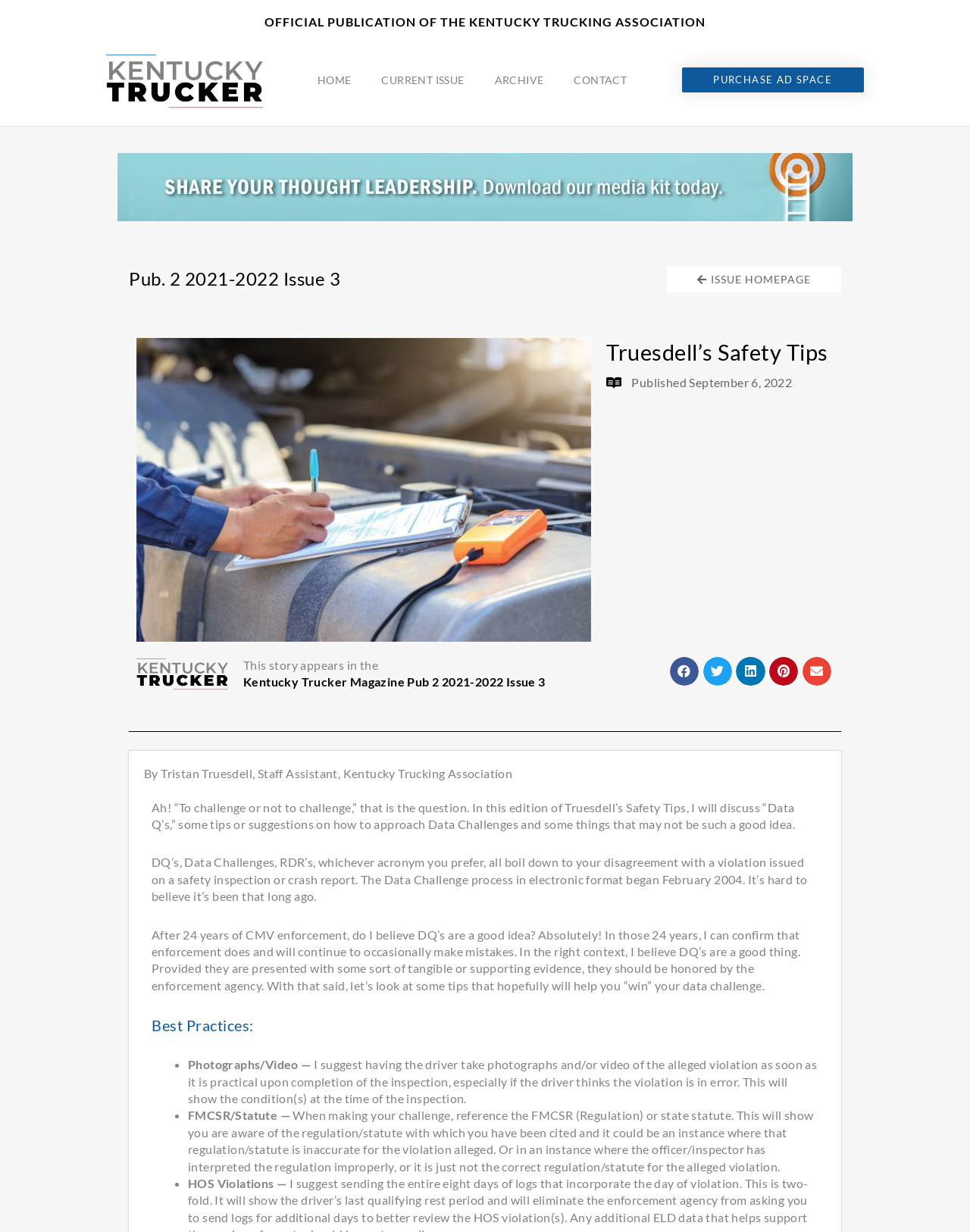Identify the bounding box coordinates of the clickable section necessary to follow the following instruction: "Click the 'CONTACT' link". The coordinates should be presented as four float numbers from 0 to 1, i.e., [left, top, right, bottom].

[0.576, 0.04, 0.662, 0.09]